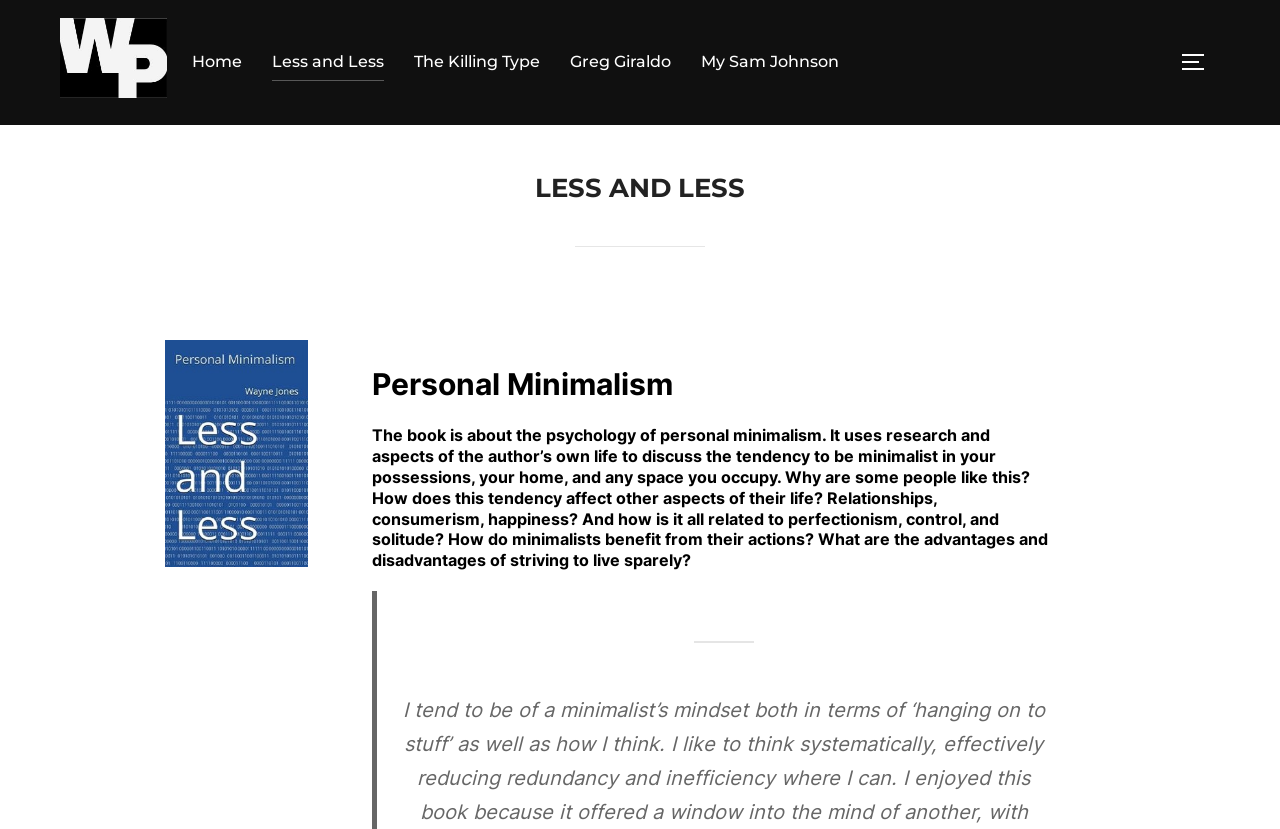Construct a comprehensive description capturing every detail on the webpage.

The webpage is titled "Less and Less – William & Park" and features a prominent link to "William & Park" at the top left, accompanied by a small image with the same name. 

Below this, a horizontal navigation menu spans across the top of the page, containing five links: "Home", "Less and Less", "The Killing Type", "Greg Giraldo", and "My Sam Johnson". 

At the top right, there is a button labeled "TOGGLE SIDEBAR & NAVIGATION". When clicked, it reveals a sidebar with a header section containing a large heading "LESS AND LESS". 

Below the header, there is a figure, likely an image, and two more headings. The first heading is "Personal Minimalism", and the second is a lengthy description of a book about personal minimalism, discussing its psychology, relationships, consumerism, happiness, and the advantages and disadvantages of living a minimalist lifestyle.